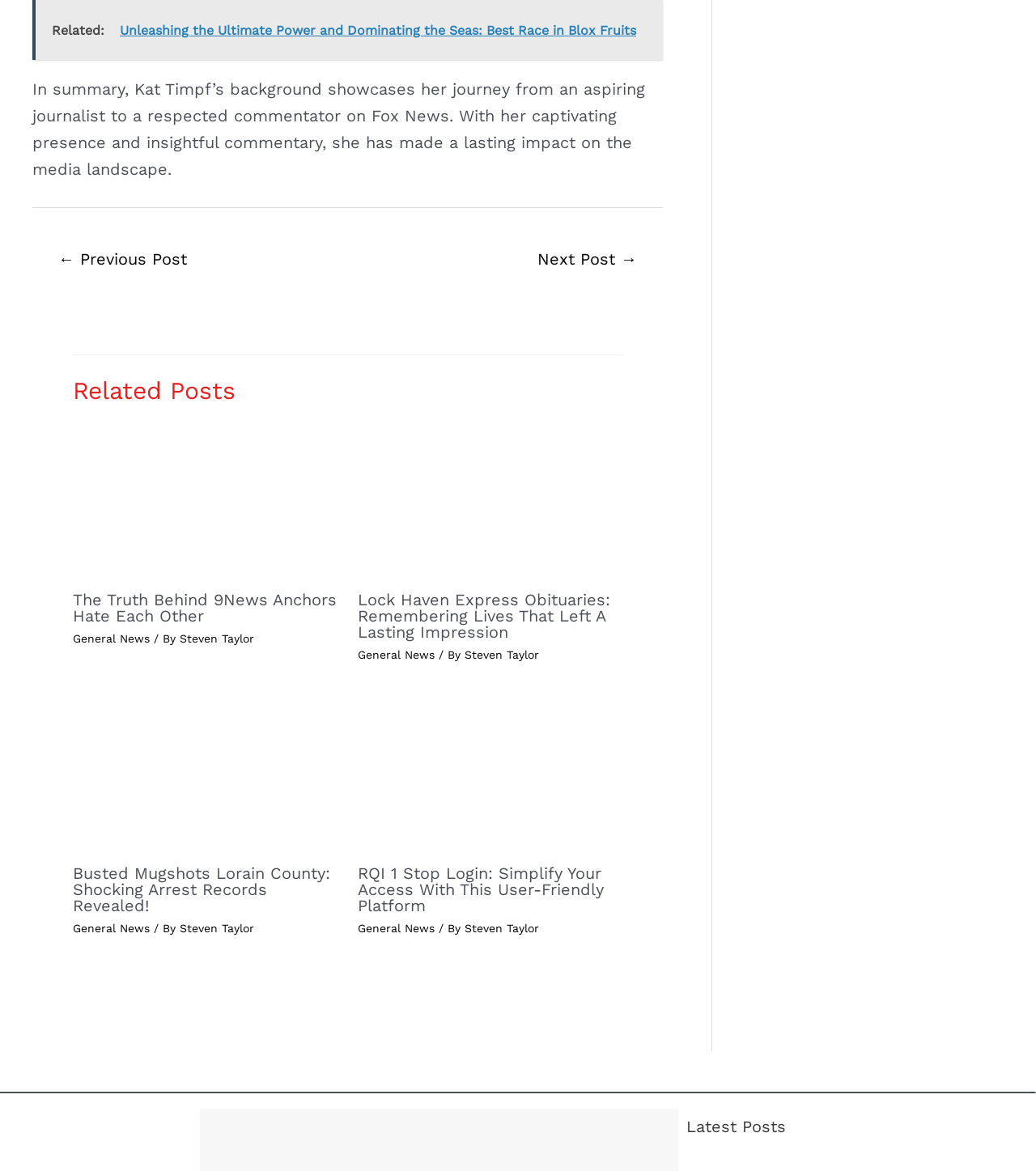Refer to the image and provide an in-depth answer to the question: 
Who is the author of the post 'Busted Mugshots Lorain County: Shocking Arrest Records Revealed!'?

I examined the post 'Busted Mugshots Lorain County: Shocking Arrest Records Revealed!' and found a link 'Steven Taylor' below the heading, which indicates the author of the post.